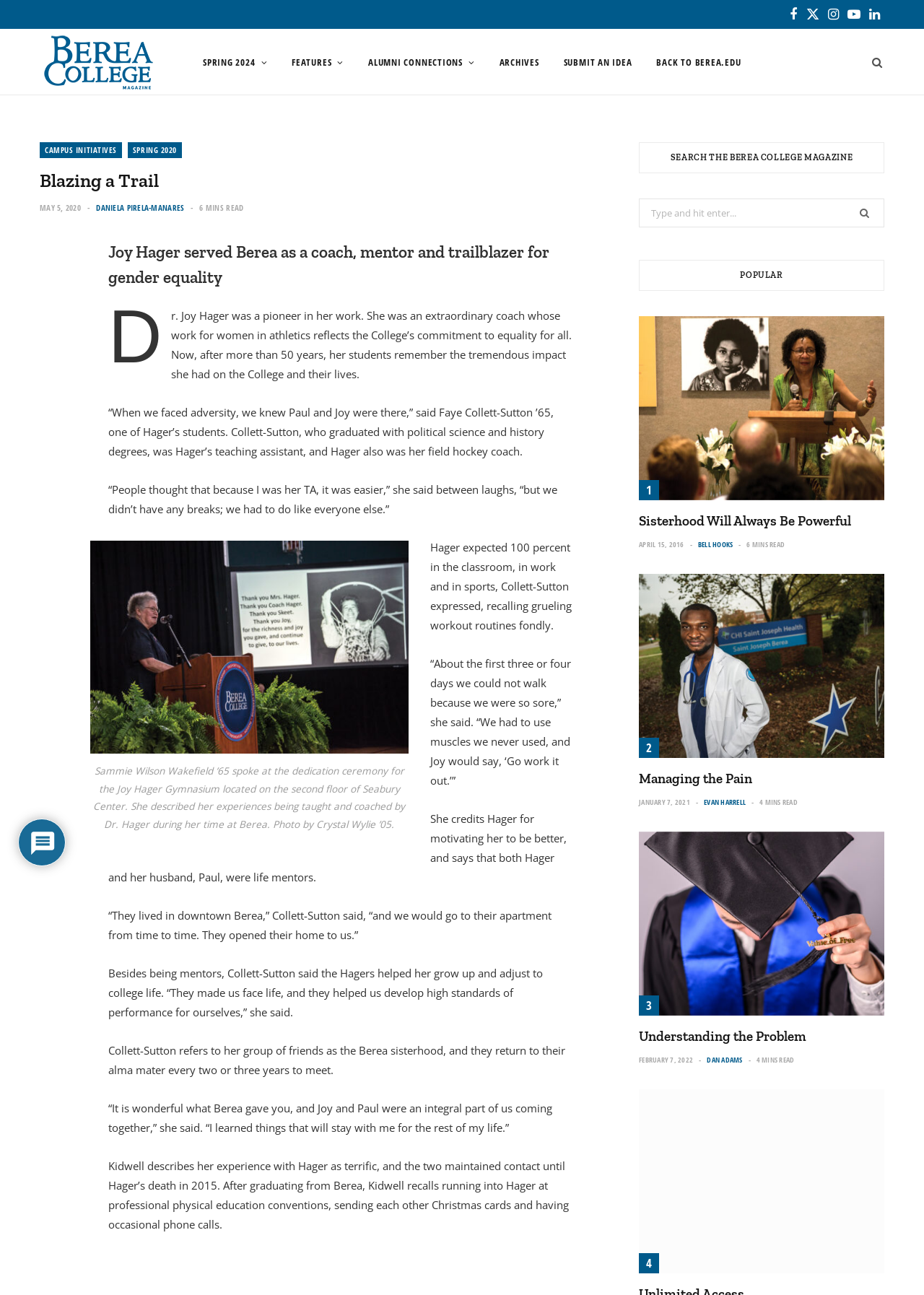How many social media links are at the top of the page?
Please answer the question as detailed as possible based on the image.

At the top of the page, there are five social media links: Facebook, Twitter, Instagram, YouTube, and LinkedIn, which can be identified by their respective icons.